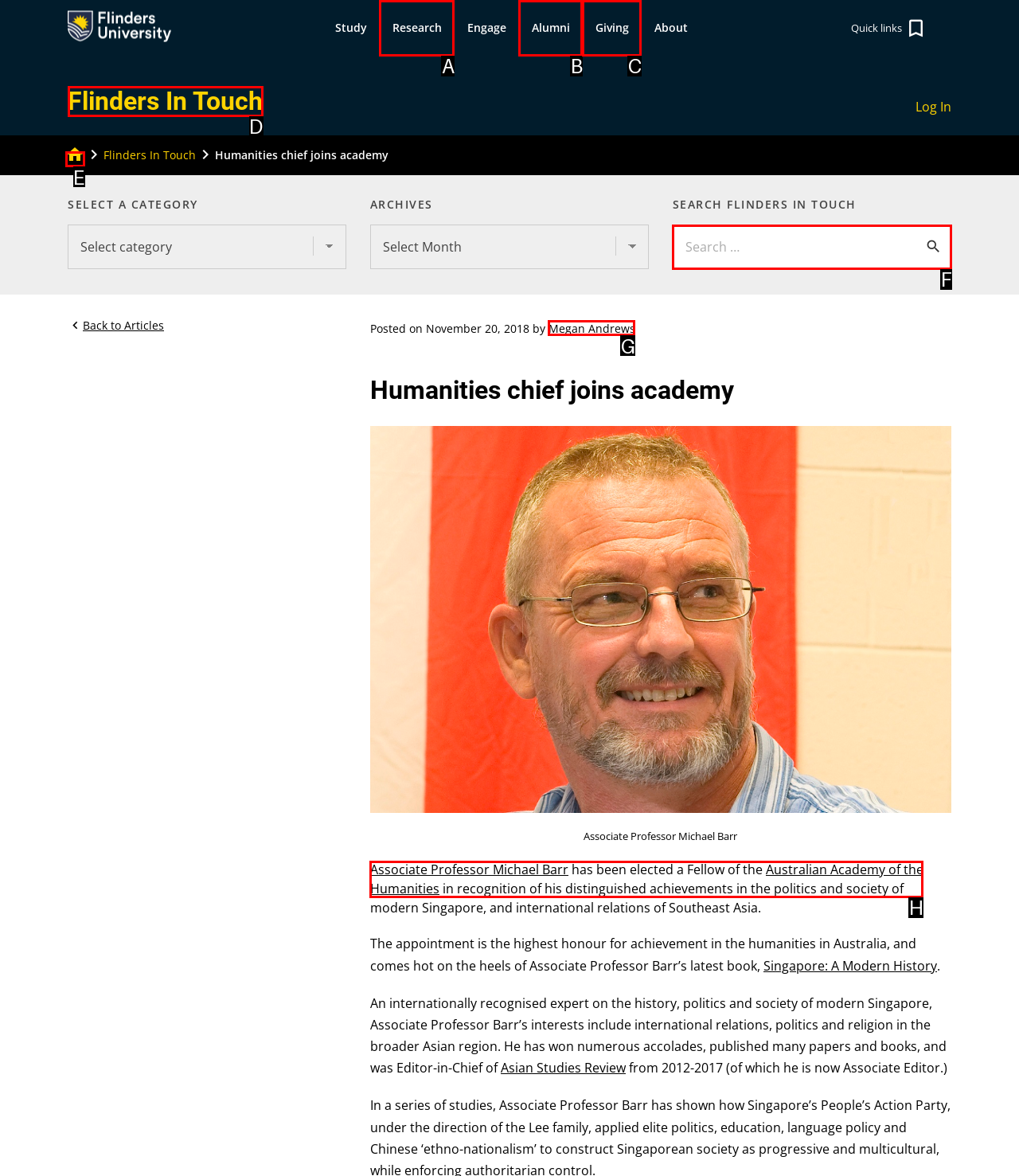Select the appropriate HTML element to click for the following task: Search for something in Flinders In Touch
Answer with the letter of the selected option from the given choices directly.

F